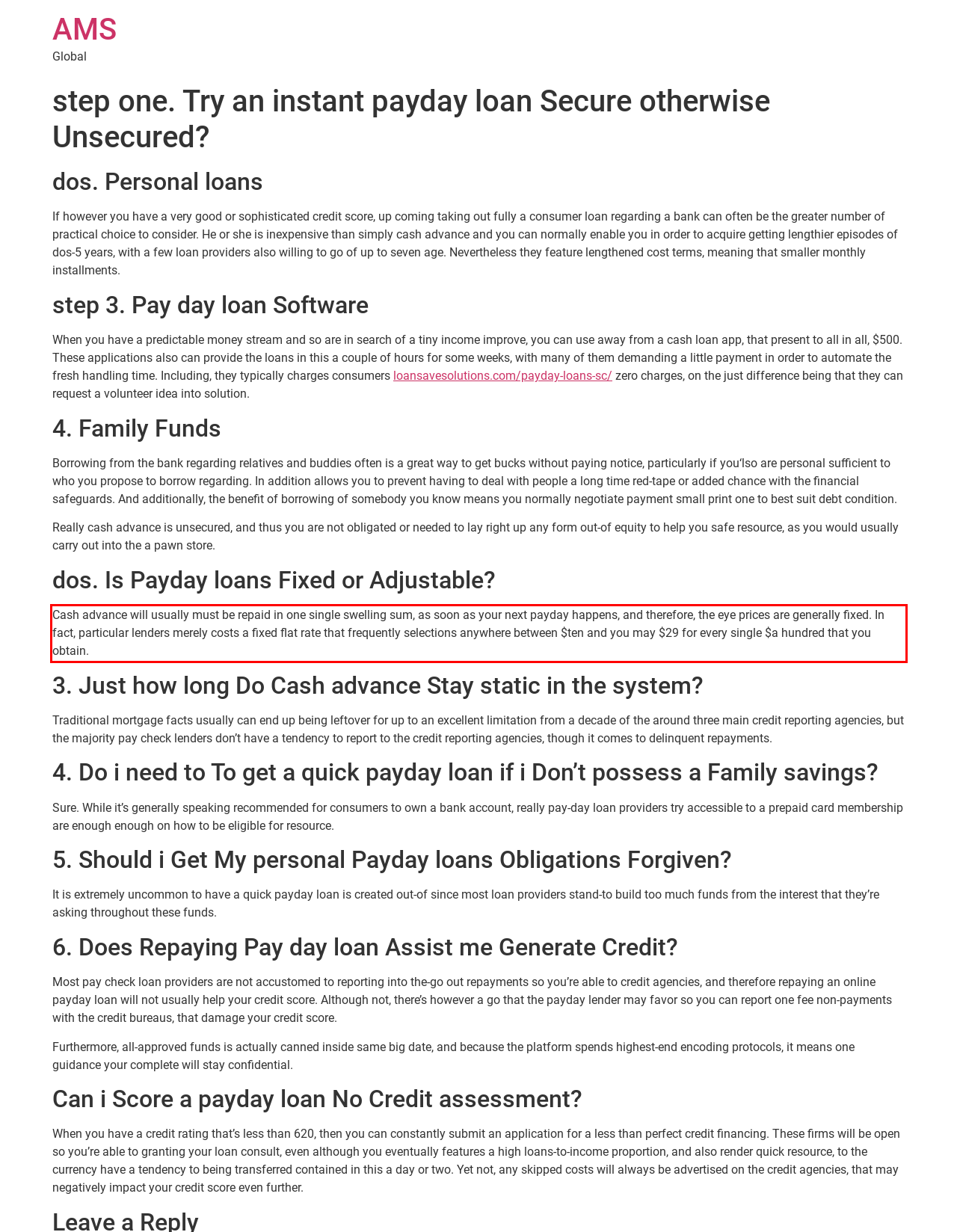Please examine the screenshot of the webpage and read the text present within the red rectangle bounding box.

Cash advance will usually must be repaid in one single swelling sum, as soon as your next payday happens, and therefore, the eye prices are generally fixed. In fact, particular lenders merely costs a fixed flat rate that frequently selections anywhere between $ten and you may $29 for every single $a hundred that you obtain.